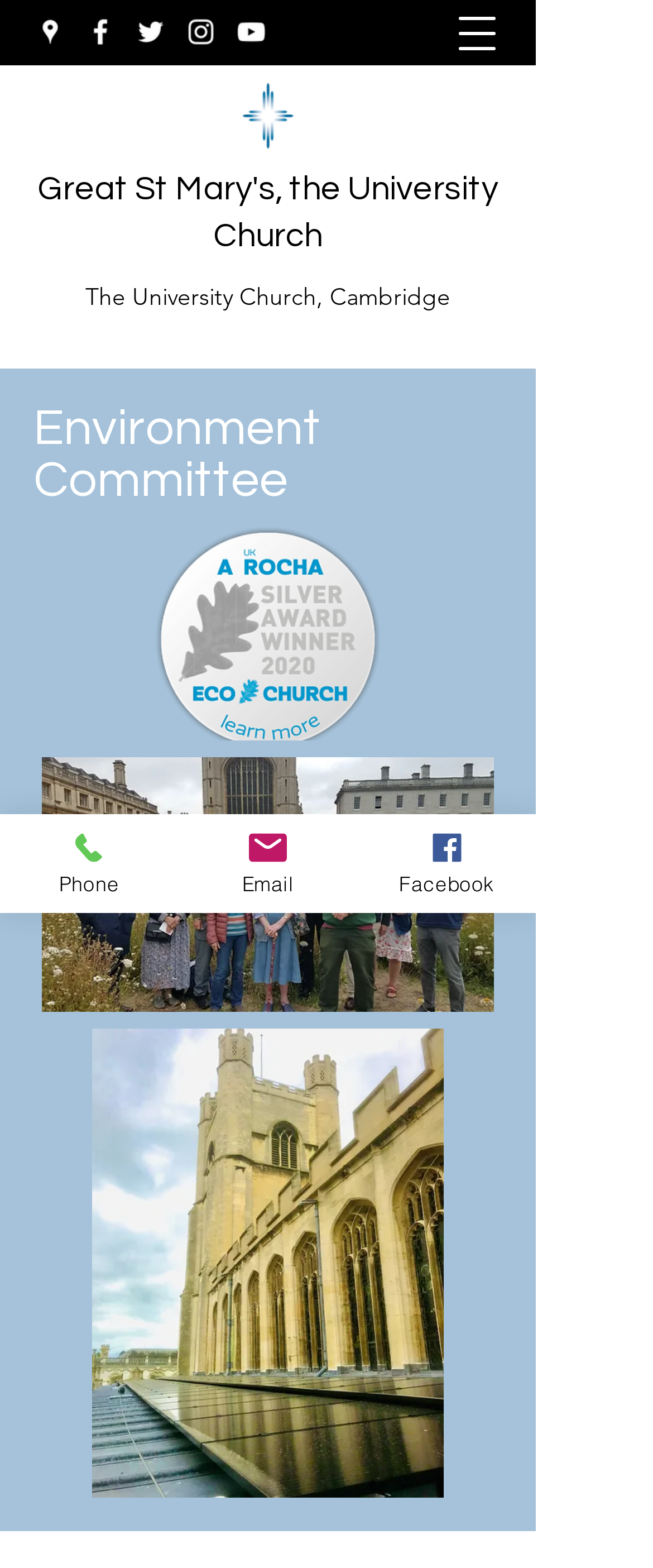Identify the bounding box coordinates of the region that needs to be clicked to carry out this instruction: "Send an email". Provide these coordinates as four float numbers ranging from 0 to 1, i.e., [left, top, right, bottom].

[0.274, 0.519, 0.547, 0.582]